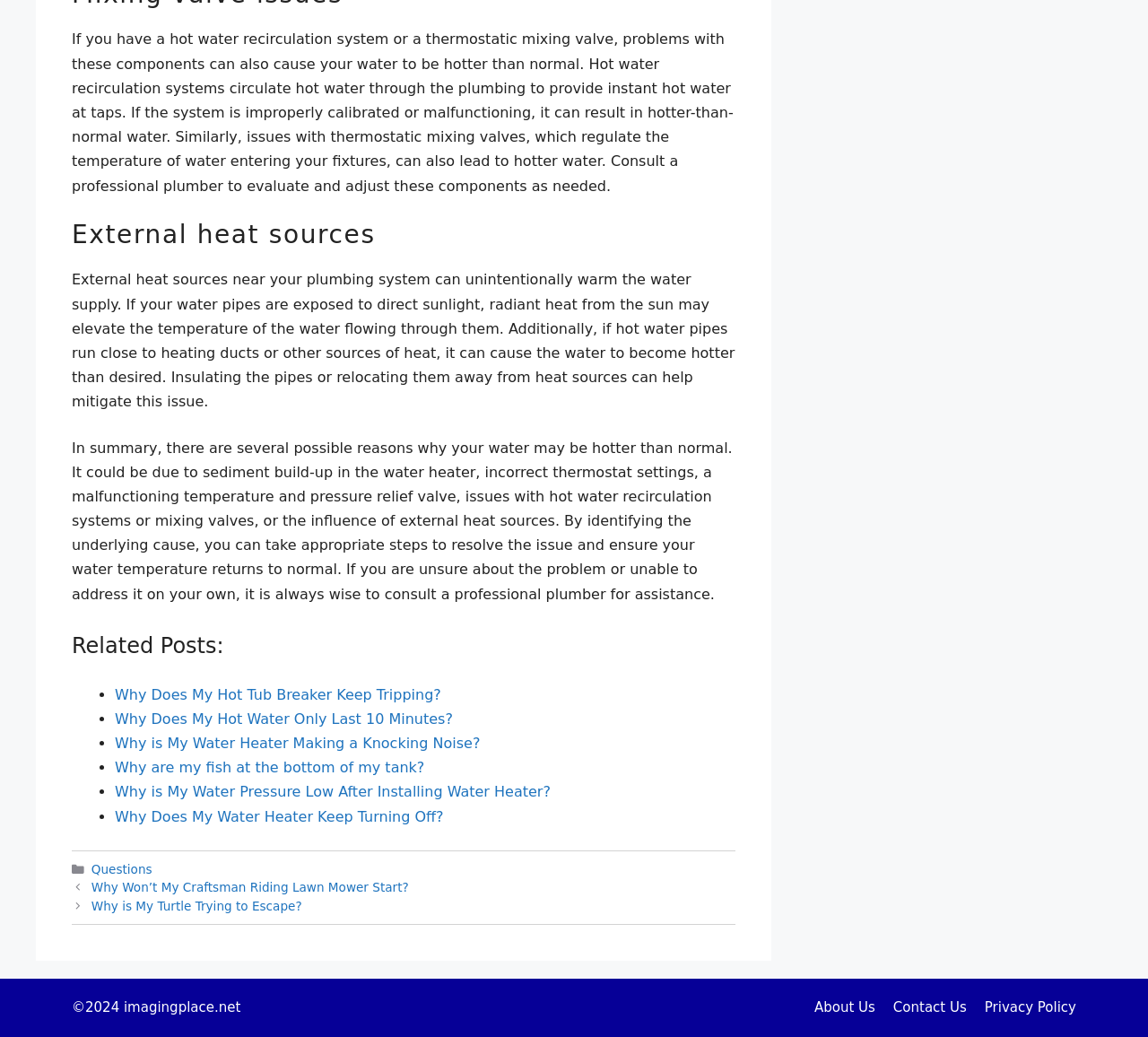Provide your answer in one word or a succinct phrase for the question: 
What is the topic of the webpage?

Hot water issues